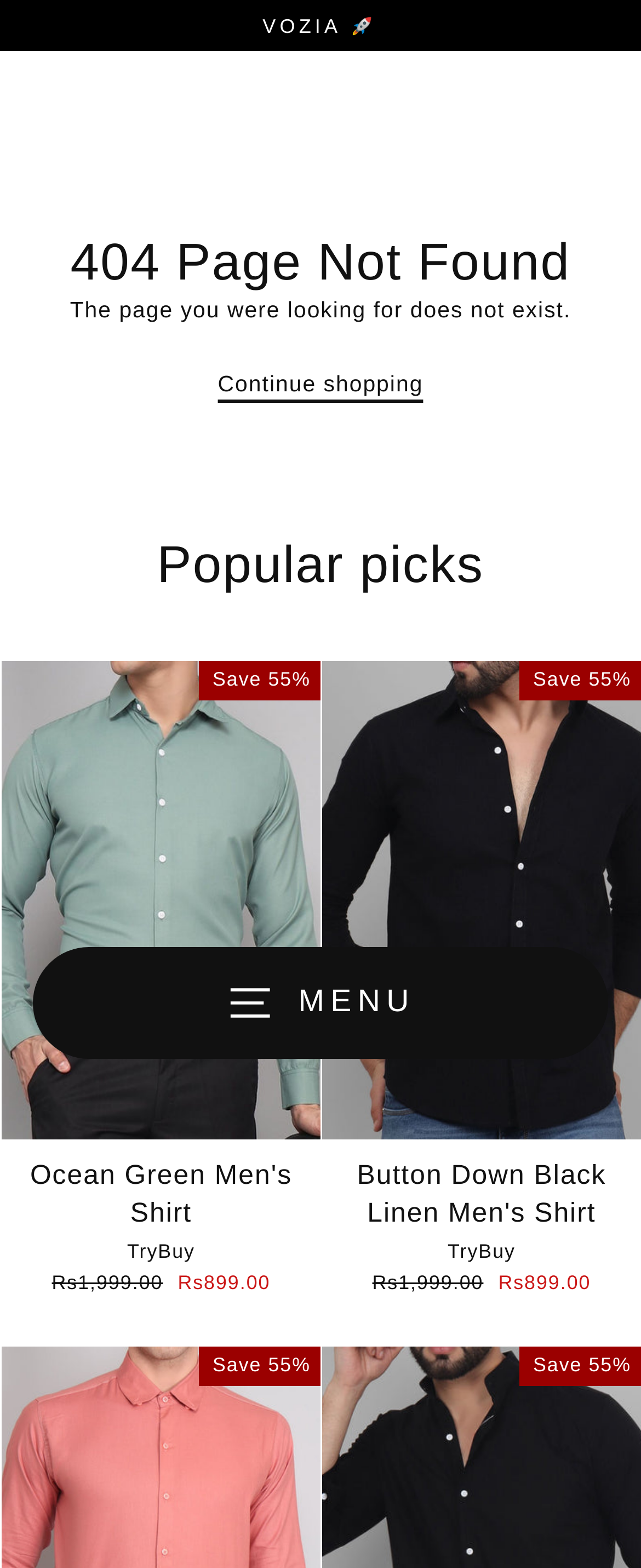Predict the bounding box coordinates for the UI element described as: "May 4, 2024". The coordinates should be four float numbers between 0 and 1, presented as [left, top, right, bottom].

None